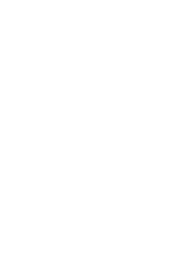What type of audience is the graphic likely to appeal to?
Look at the image and answer the question using a single word or phrase.

Art enthusiasts